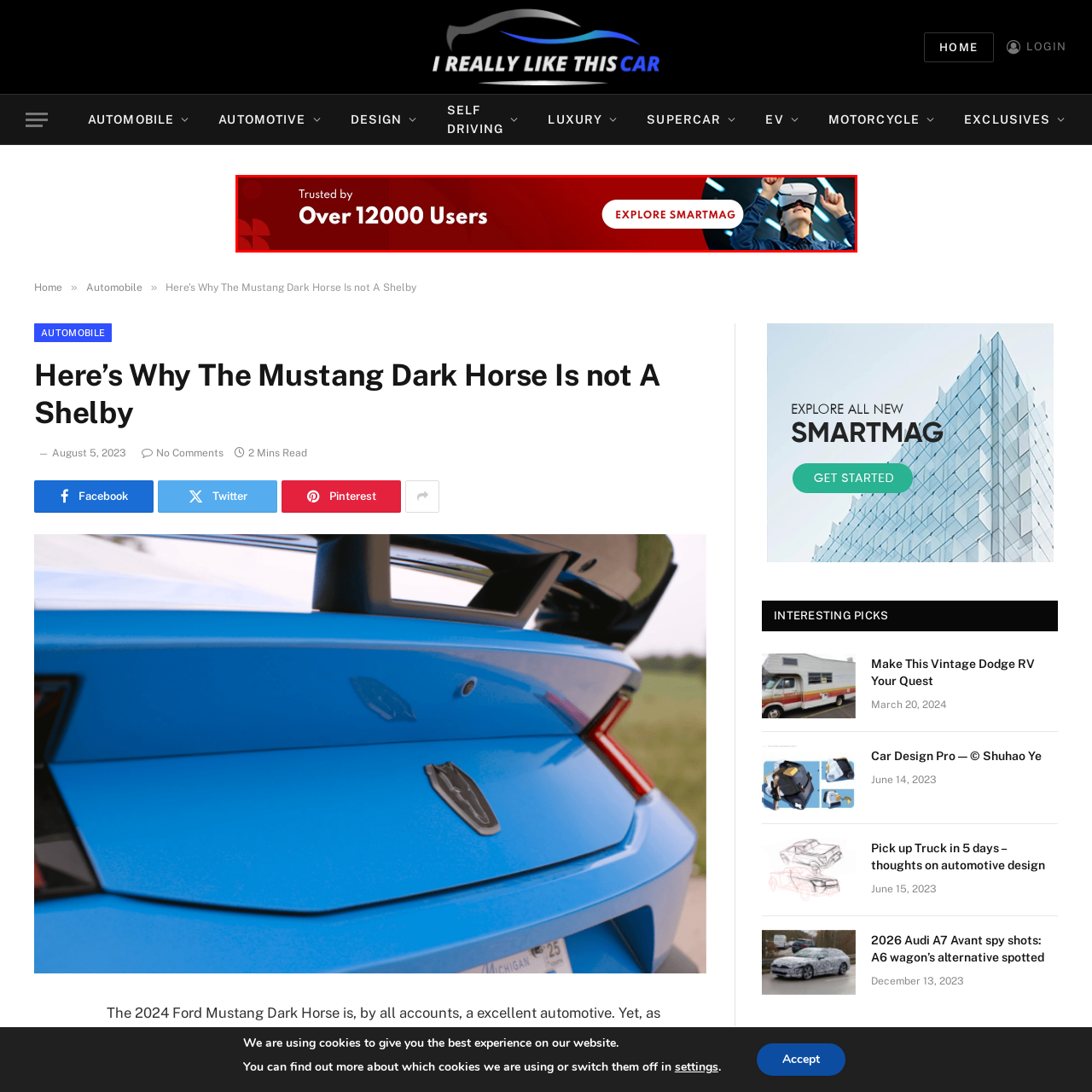What is the person in the image wearing?
Focus on the area marked by the red bounding box and respond to the question with as much detail as possible.

The person in the image is standing in an engaging, tech-forward pose, and the caption specifically mentions that they are wearing a virtual reality headset, which emphasizes the innovative and interactive nature of the service.